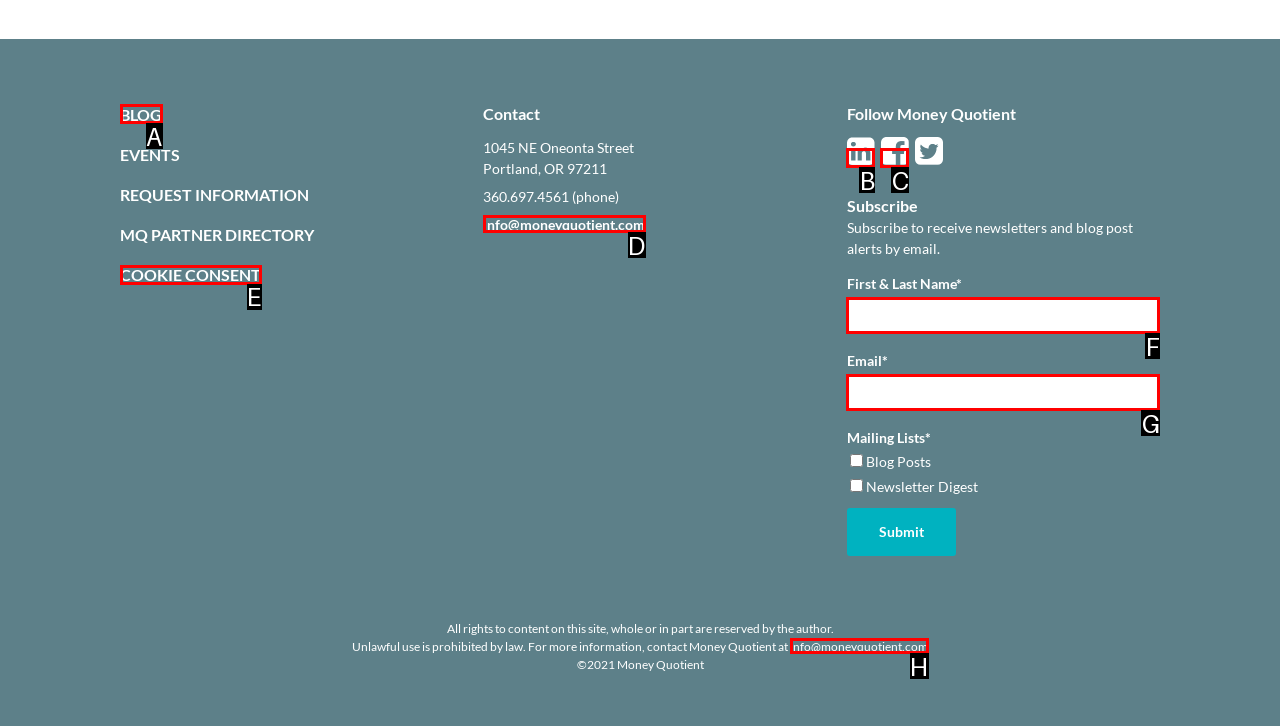Pinpoint the HTML element that fits the description: info@moneyquotient.com
Answer by providing the letter of the correct option.

H